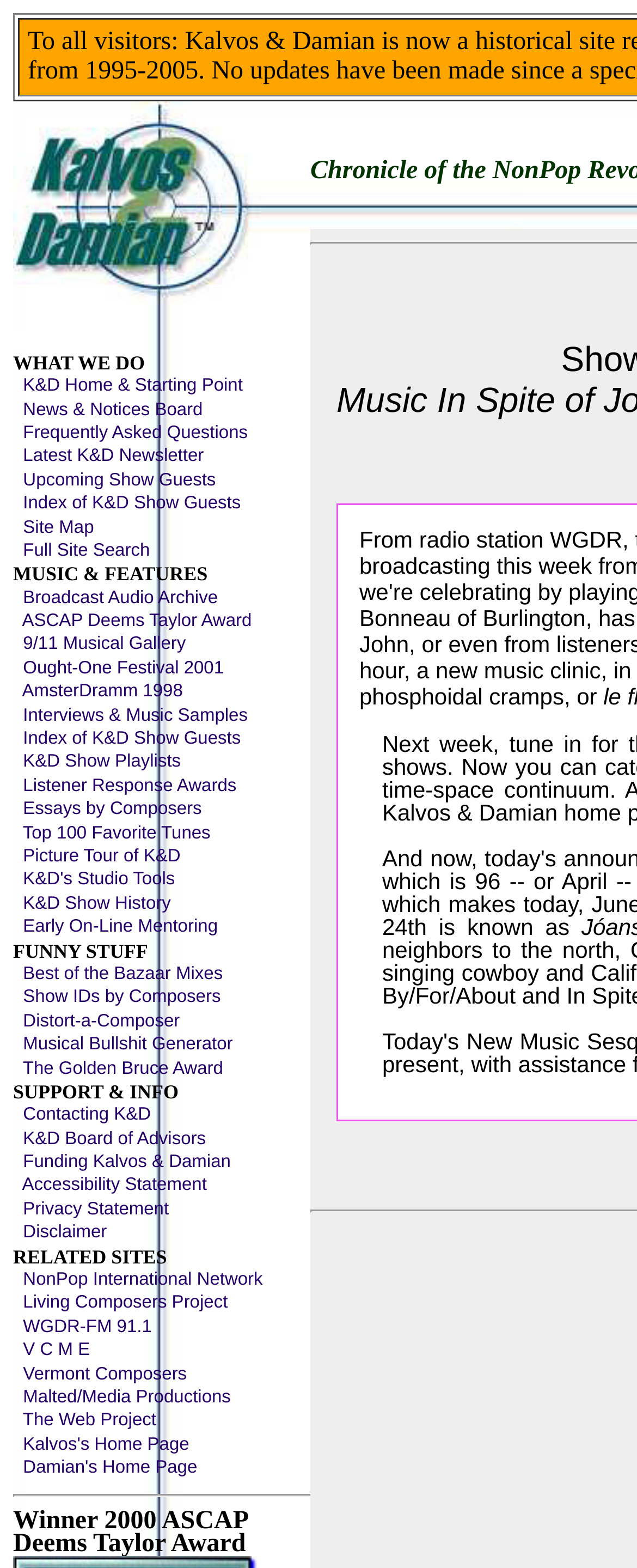What is the last link under 'RELATED SITES'?
Please use the visual content to give a single word or phrase answer.

The Web Project